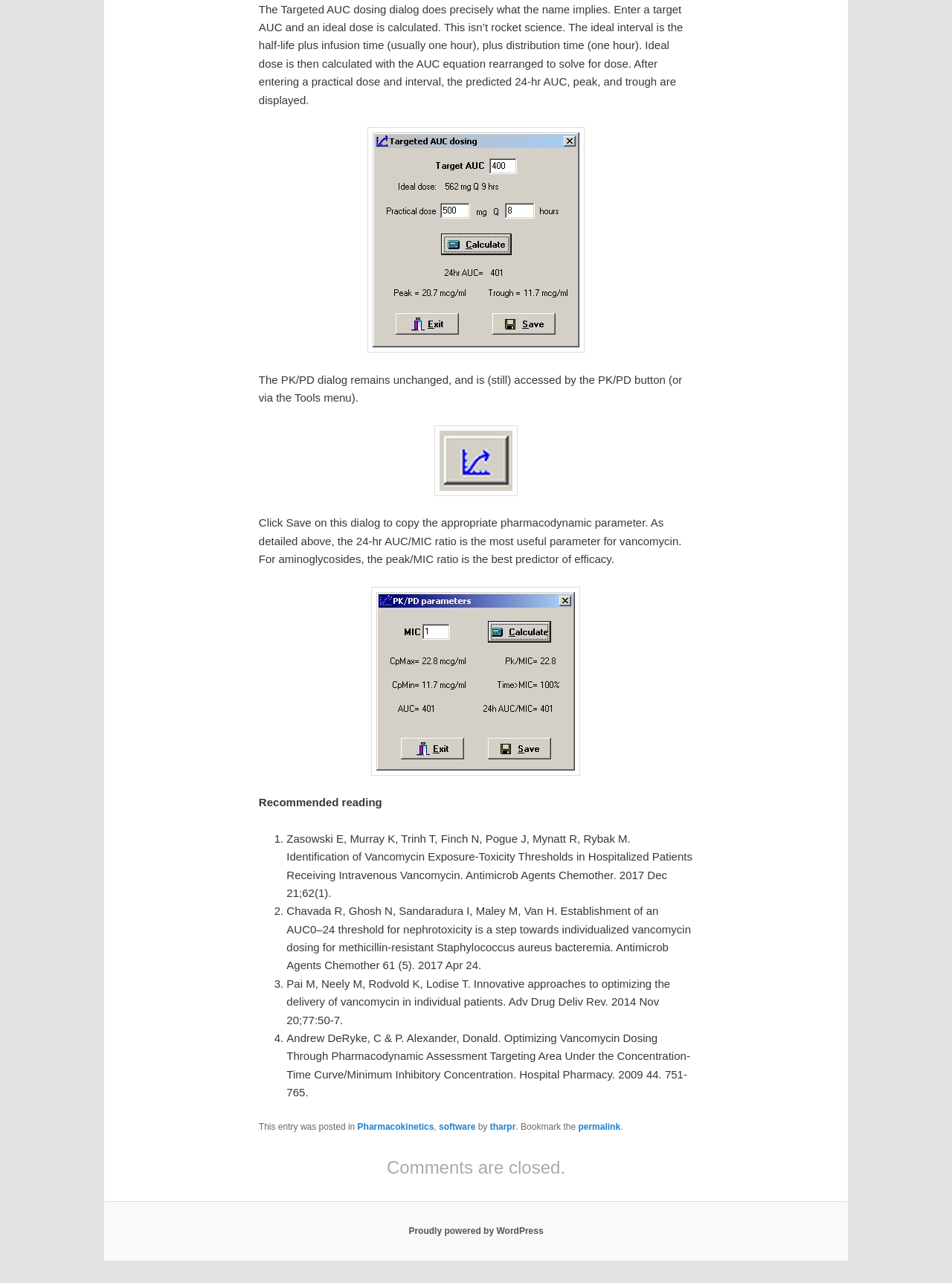Given the element description software, predict the bounding box coordinates for the UI element in the webpage screenshot. The format should be (top-left x, top-left y, bottom-right x, bottom-right y), and the values should be between 0 and 1.

[0.461, 0.874, 0.499, 0.882]